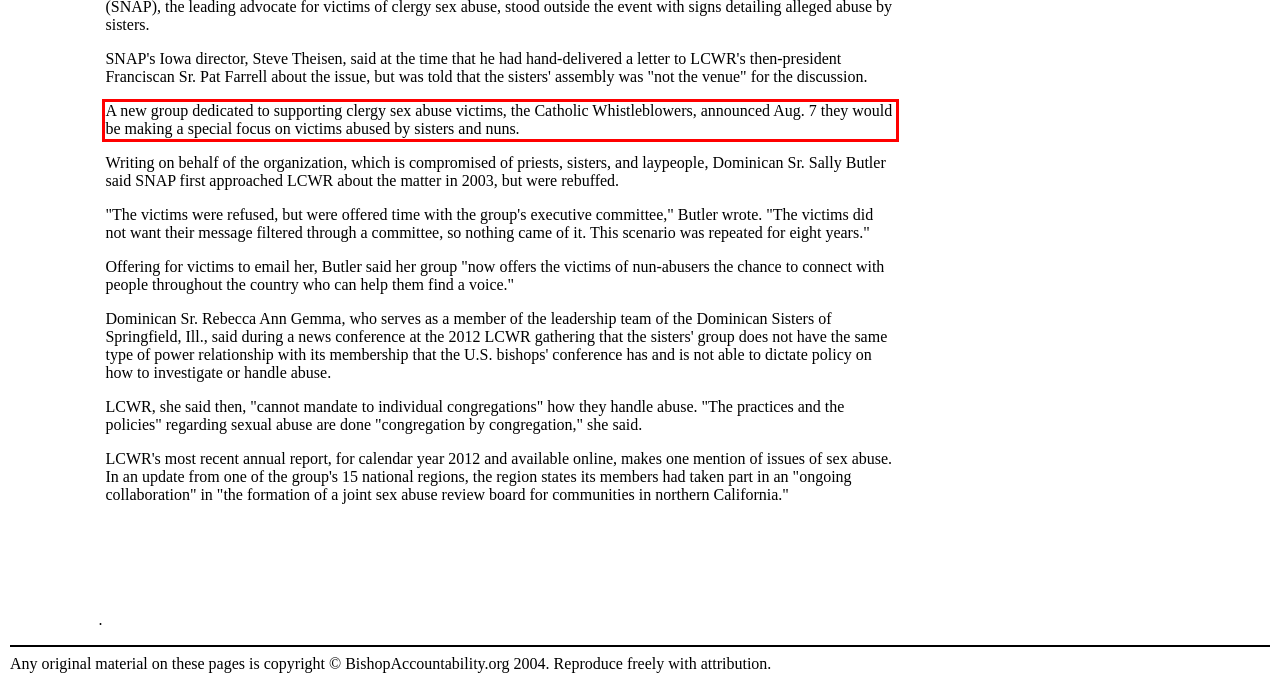Identify and extract the text within the red rectangle in the screenshot of the webpage.

A new group dedicated to supporting clergy sex abuse victims, the Catholic Whistleblowers, announced Aug. 7 they would be making a special focus on victims abused by sisters and nuns.